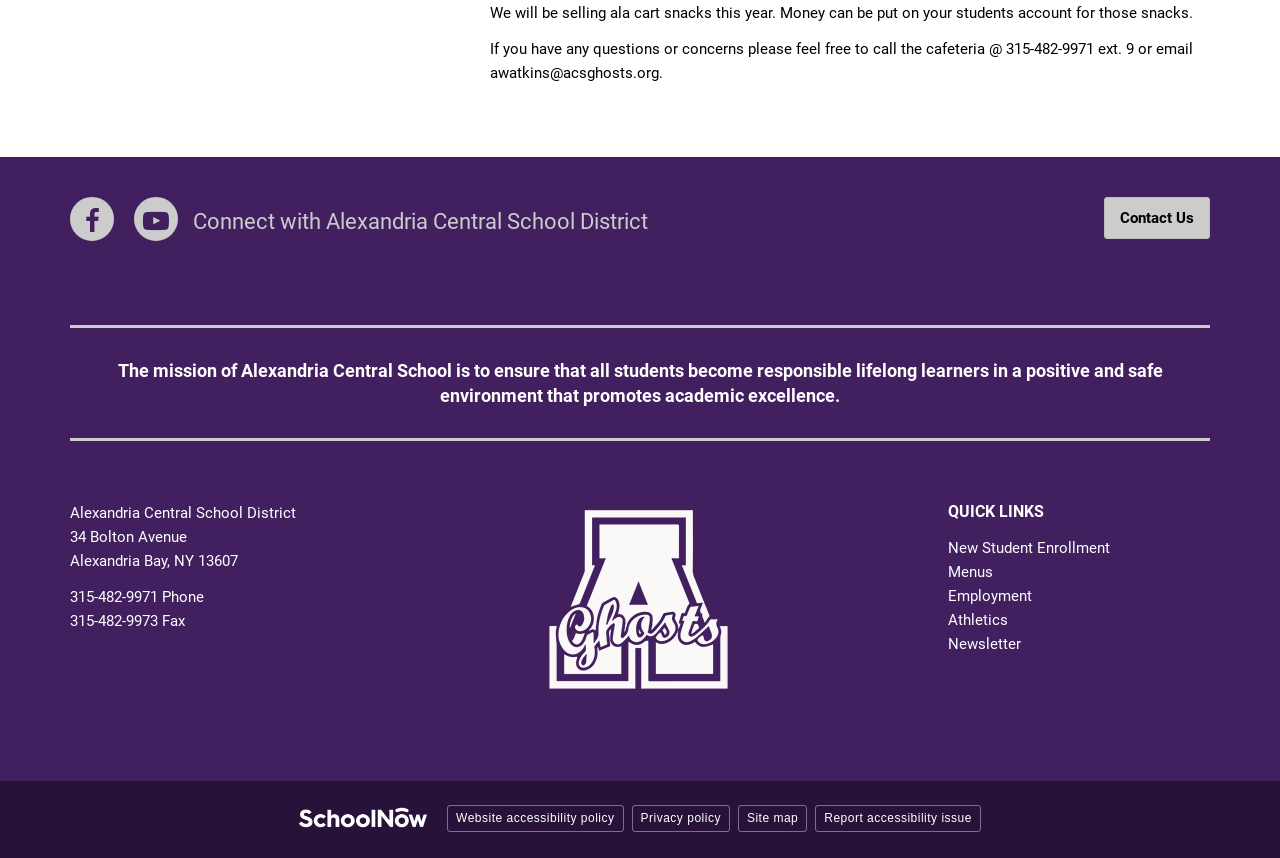Give the bounding box coordinates for the element described as: "Website accessibility policy".

[0.349, 0.938, 0.487, 0.97]